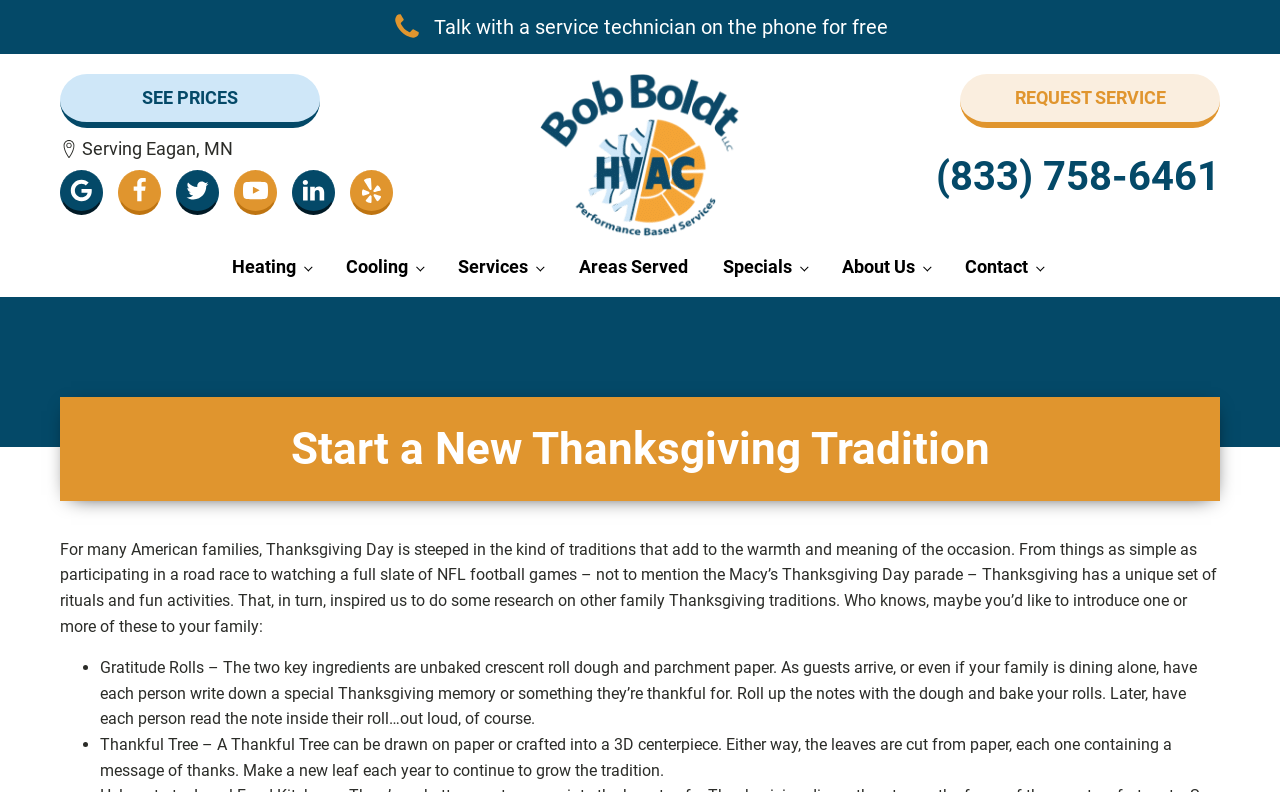Using the provided element description "Services", determine the bounding box coordinates of the UI element.

[0.346, 0.301, 0.44, 0.375]